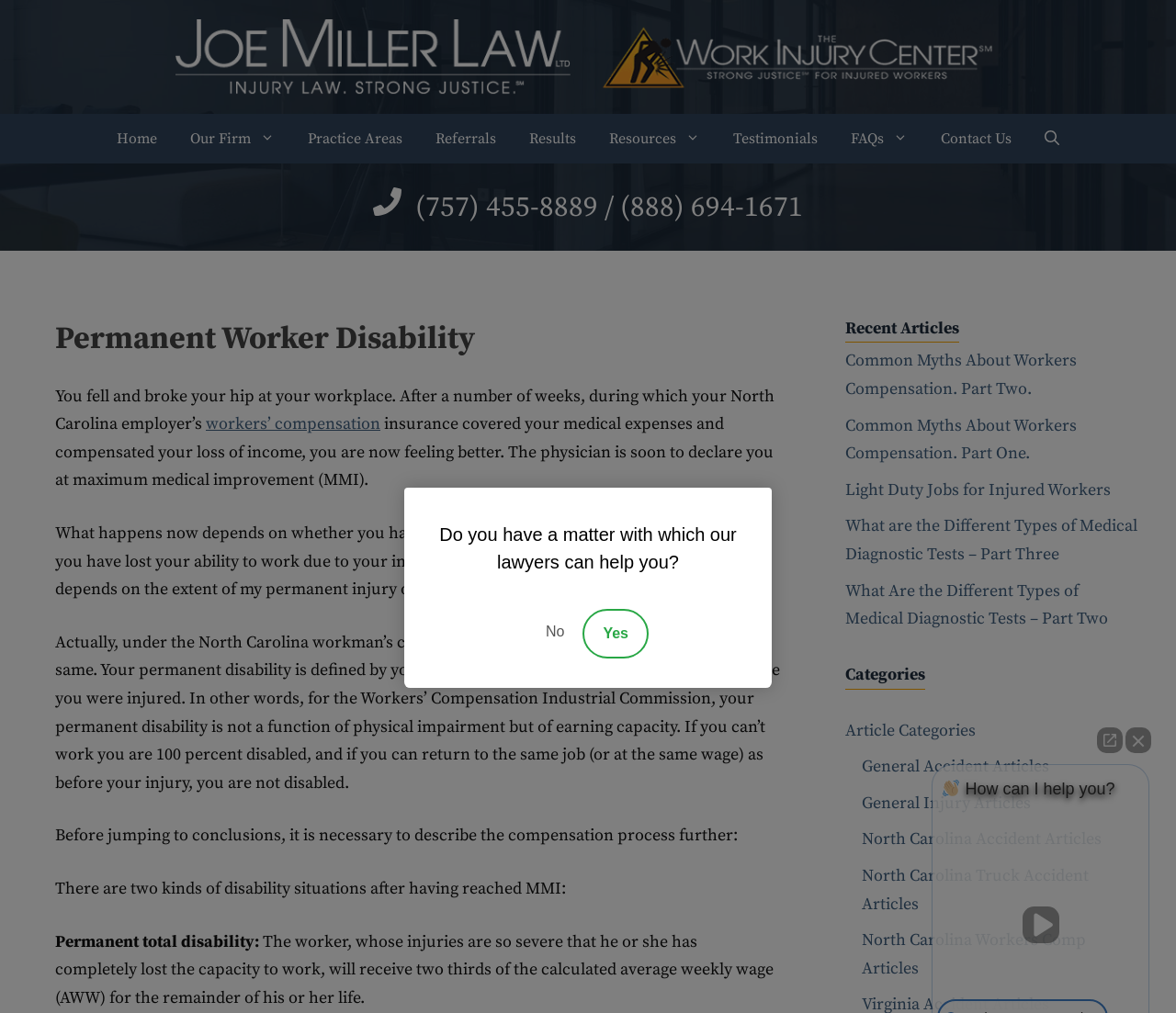Find the bounding box coordinates of the element you need to click on to perform this action: 'Click the 'Yes' button'. The coordinates should be represented by four float values between 0 and 1, in the format [left, top, right, bottom].

[0.496, 0.601, 0.552, 0.65]